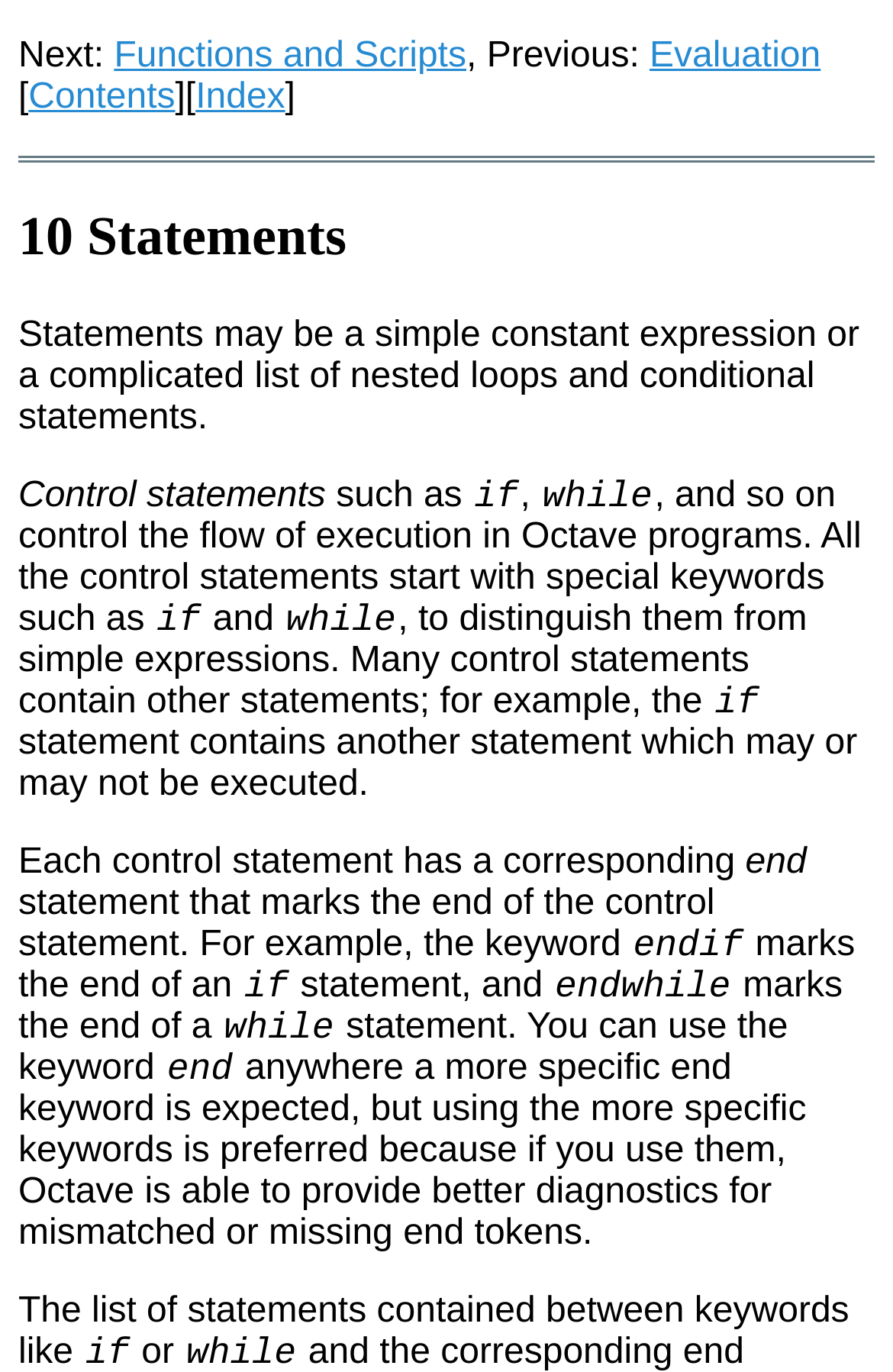What marks the end of a control statement in Octave?
Please provide an in-depth and detailed response to the question.

The webpage explains that each control statement has a corresponding 'end' statement that marks the end of the control statement. For example, the keyword 'endif' marks the end of an 'if' statement, and 'endwhile' marks the end of a 'while' statement.